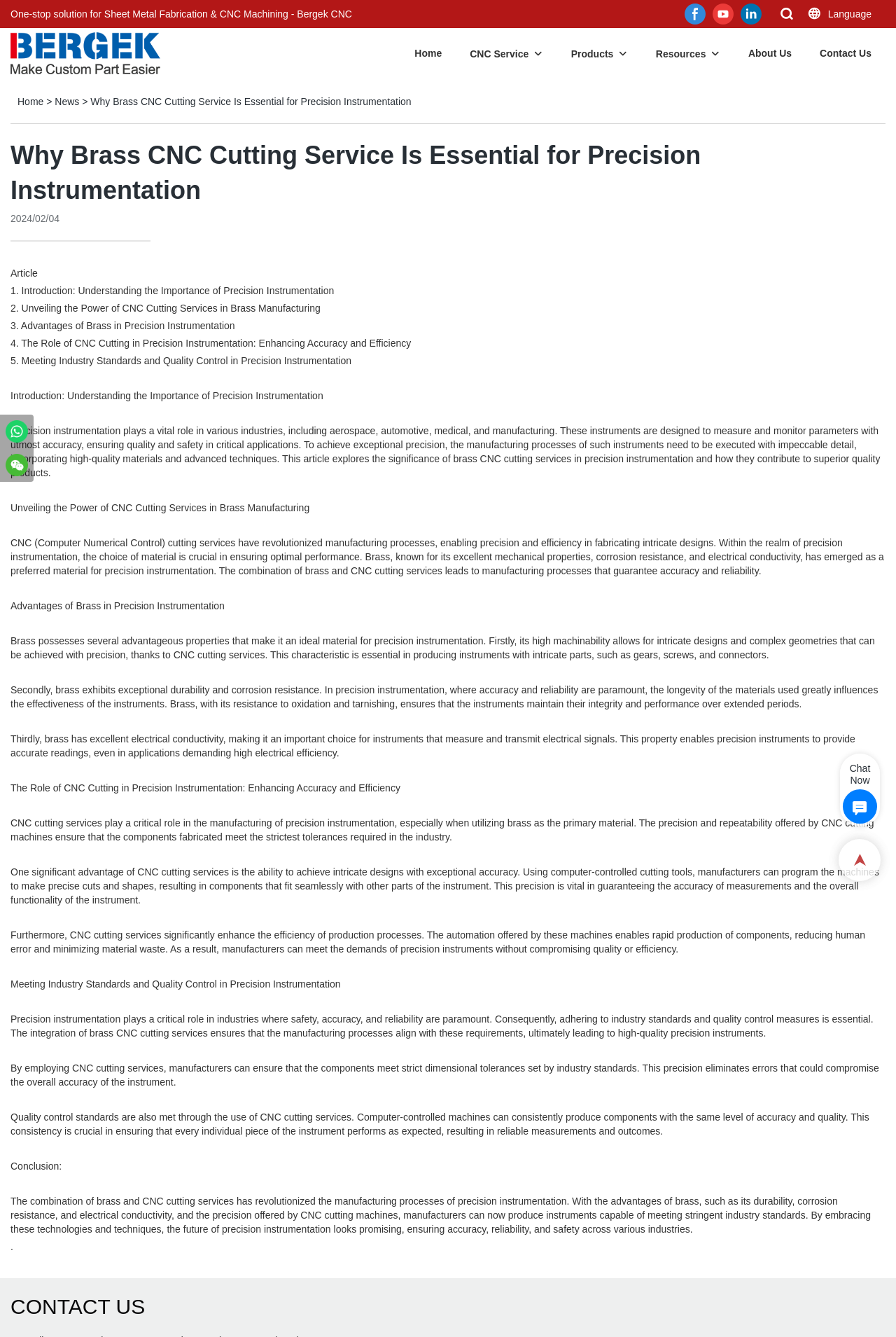What is the purpose of CNC cutting services?
Can you provide an in-depth and detailed response to the question?

According to the article, CNC cutting services play a critical role in the manufacturing of precision instrumentation, especially when utilizing brass as the primary material. The precision and repeatability offered by CNC cutting machines ensure that the components fabricated meet the strictest tolerances required in the industry, thus enhancing accuracy and efficiency.